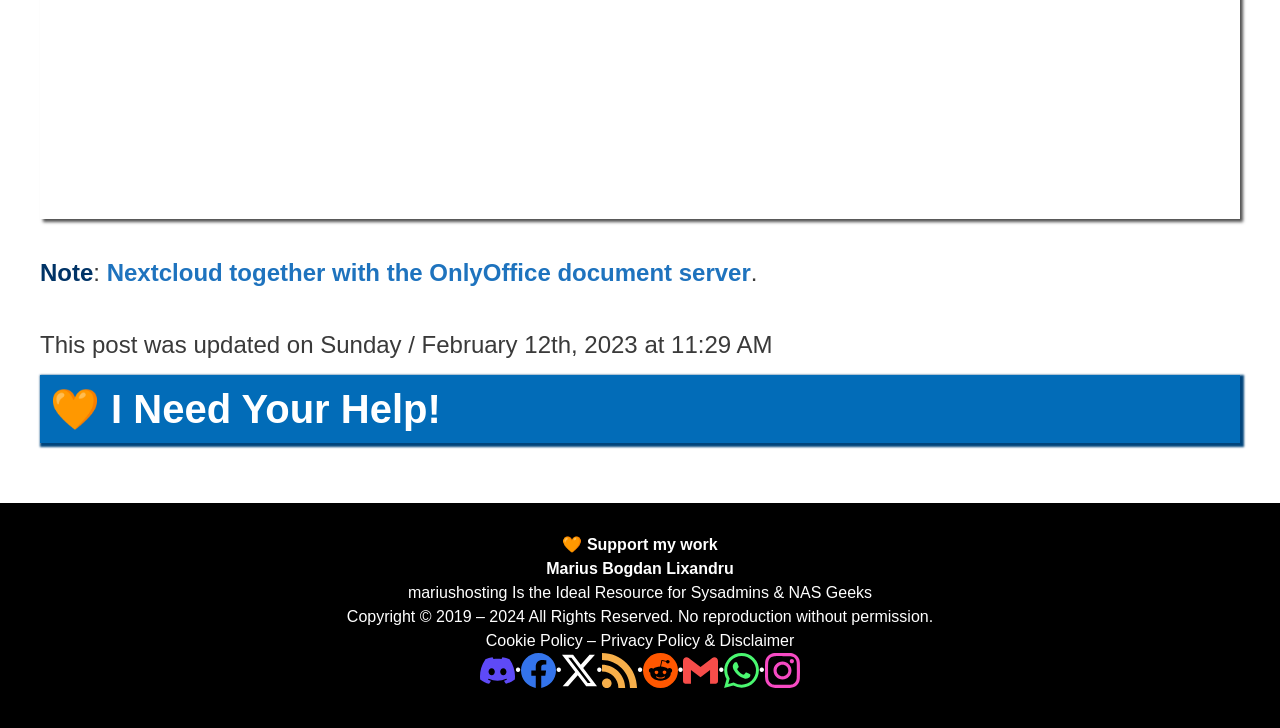What is the name of the author?
Using the information from the image, give a concise answer in one word or a short phrase.

Marius Bogdan Lixandru